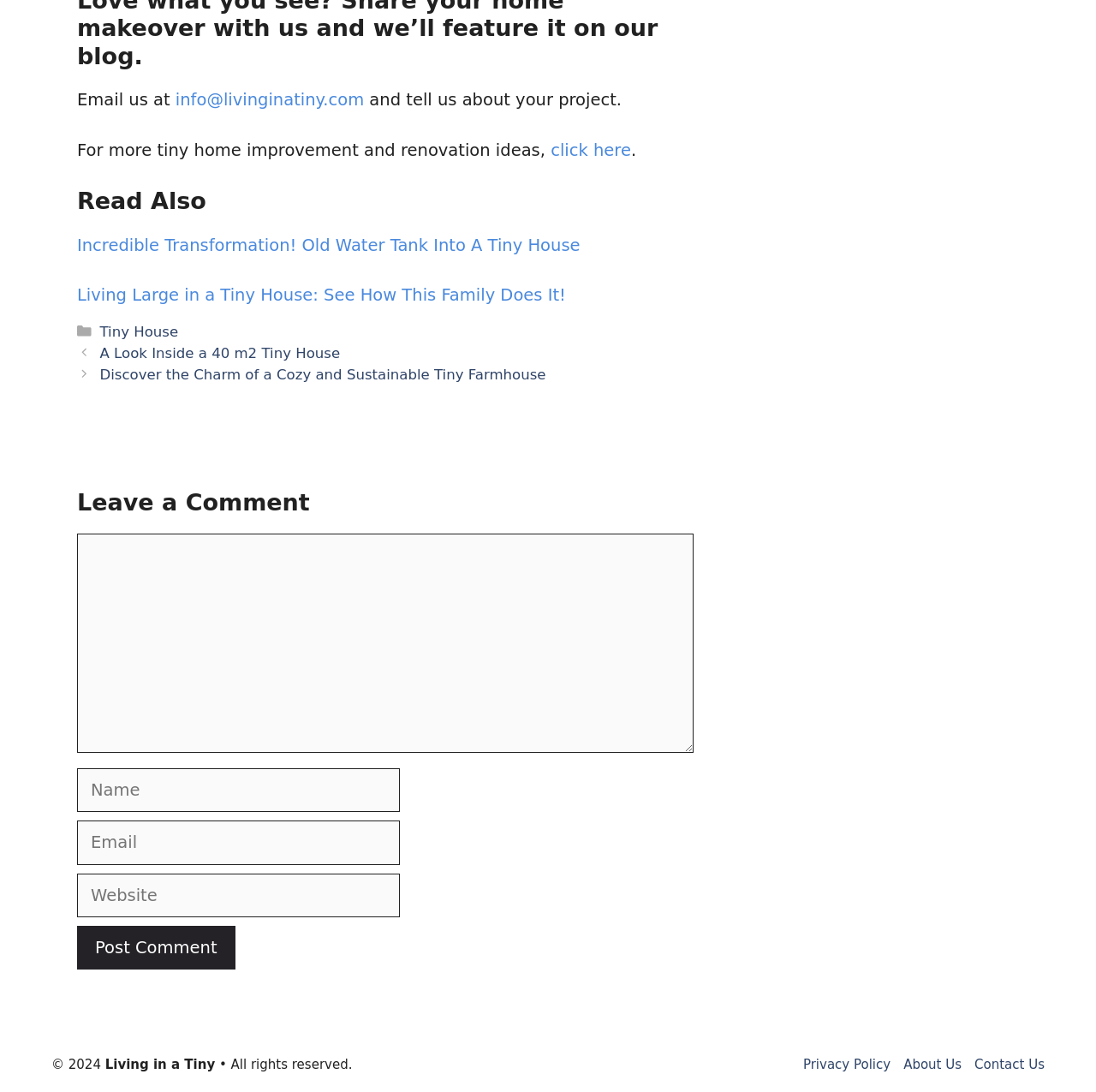Please locate the UI element described by "name="submit" value="Post Comment"" and provide its bounding box coordinates.

[0.07, 0.848, 0.214, 0.888]